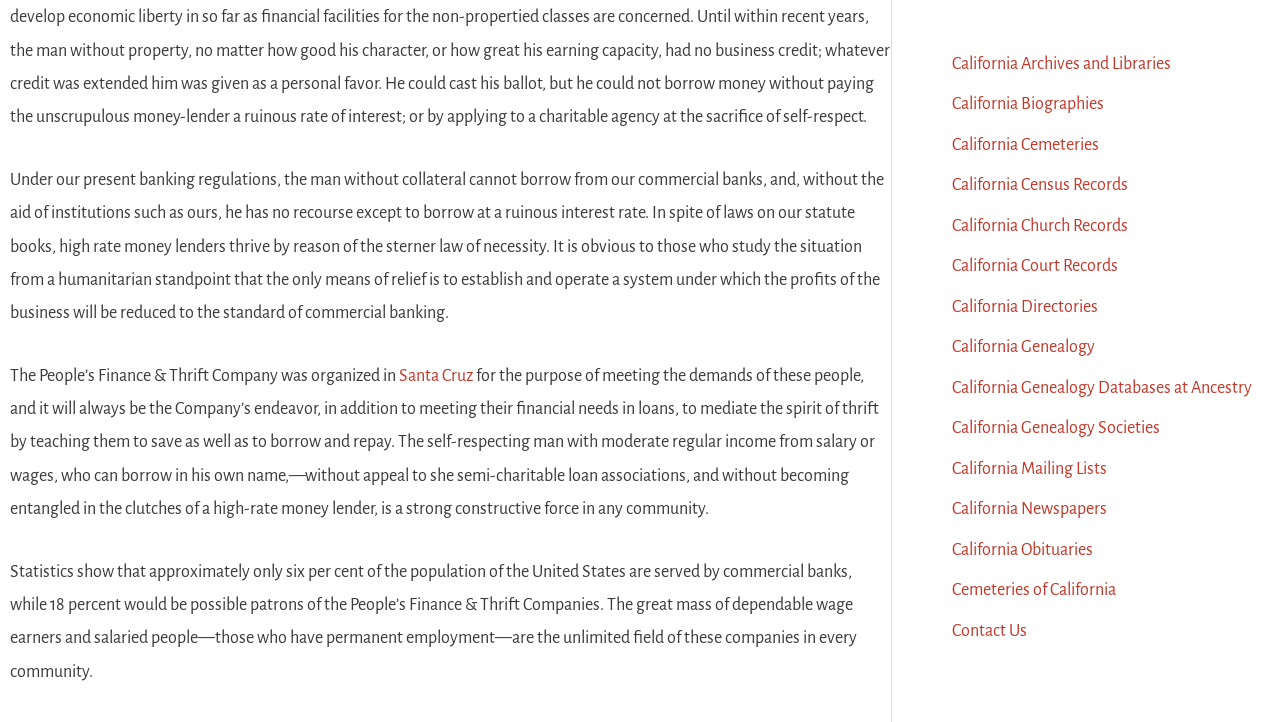Use one word or a short phrase to answer the question provided: 
What type of people are the target customers of the People’s Finance & Thrift Companies?

Dependable wage earners and salaried people